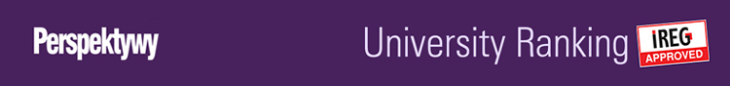What is the meaning of the 'IREG APPROVED' stamp?
Please provide a comprehensive answer based on the details in the screenshot.

The 'IREG APPROVED' stamp in the top-right corner of the image indicates that the foundation's academic rankings comply with international standards, as recognized by IREG. This suggests that the foundation's rankings are credible and trustworthy.